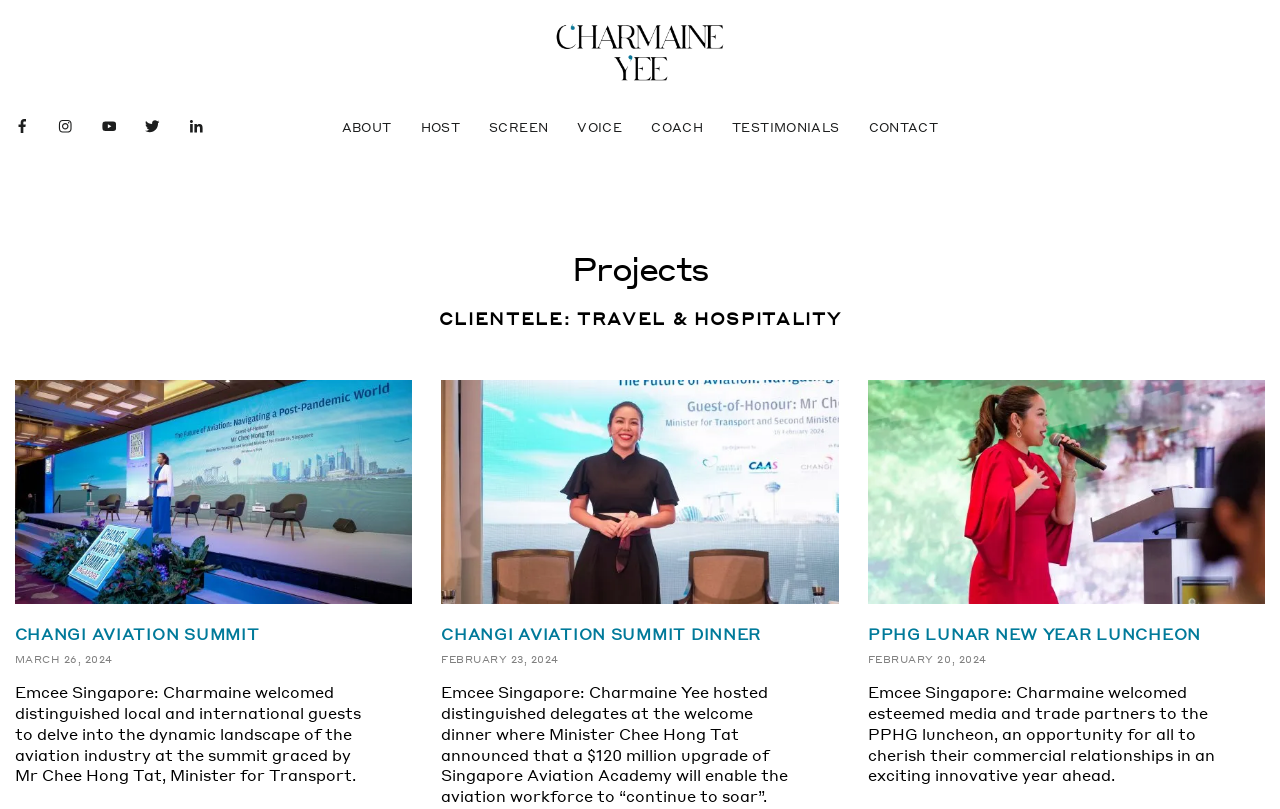What is the theme of the projects?
Provide an in-depth and detailed answer to the question.

The theme of the projects can be inferred from the heading 'CLIENTELE: TRAVEL & HOSPITALITY' and the content of the articles, which mention events and summits related to the aviation industry and hospitality.